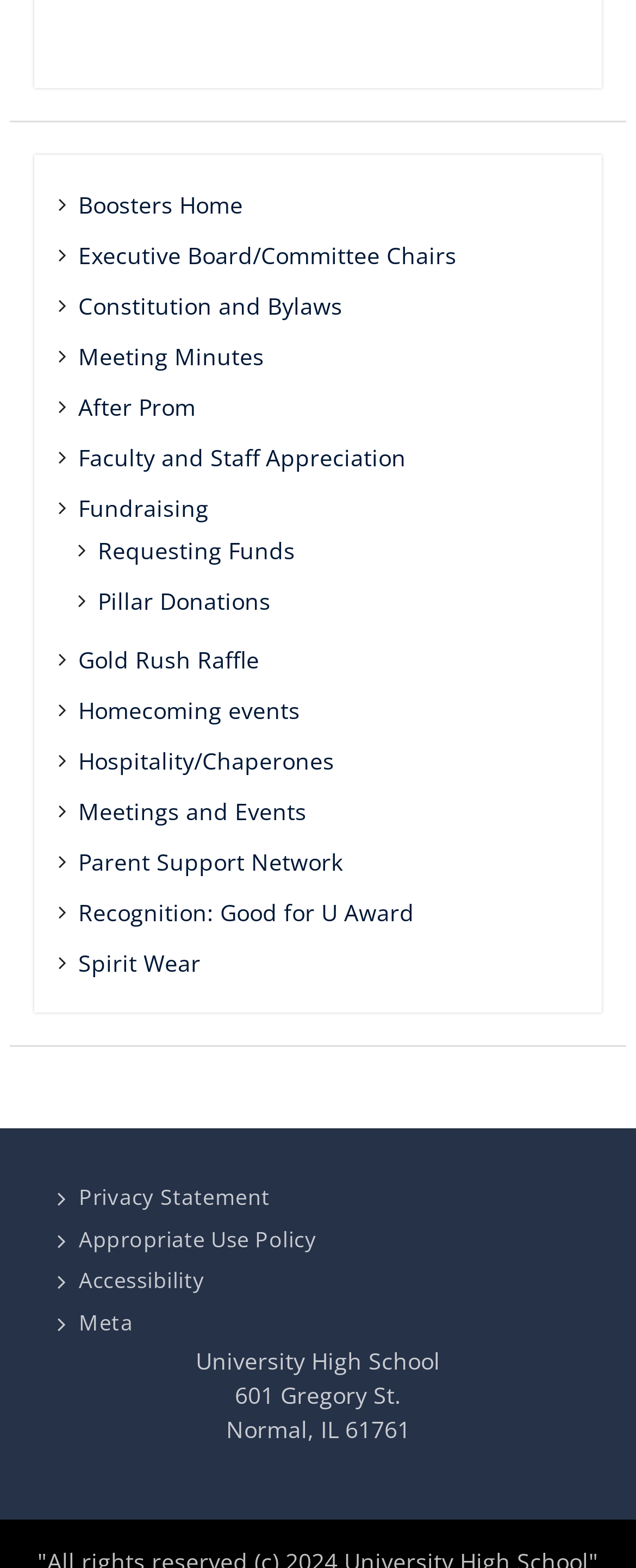Please identify the bounding box coordinates of the element on the webpage that should be clicked to follow this instruction: "Read Privacy Statement". The bounding box coordinates should be given as four float numbers between 0 and 1, formatted as [left, top, right, bottom].

[0.124, 0.754, 0.425, 0.773]